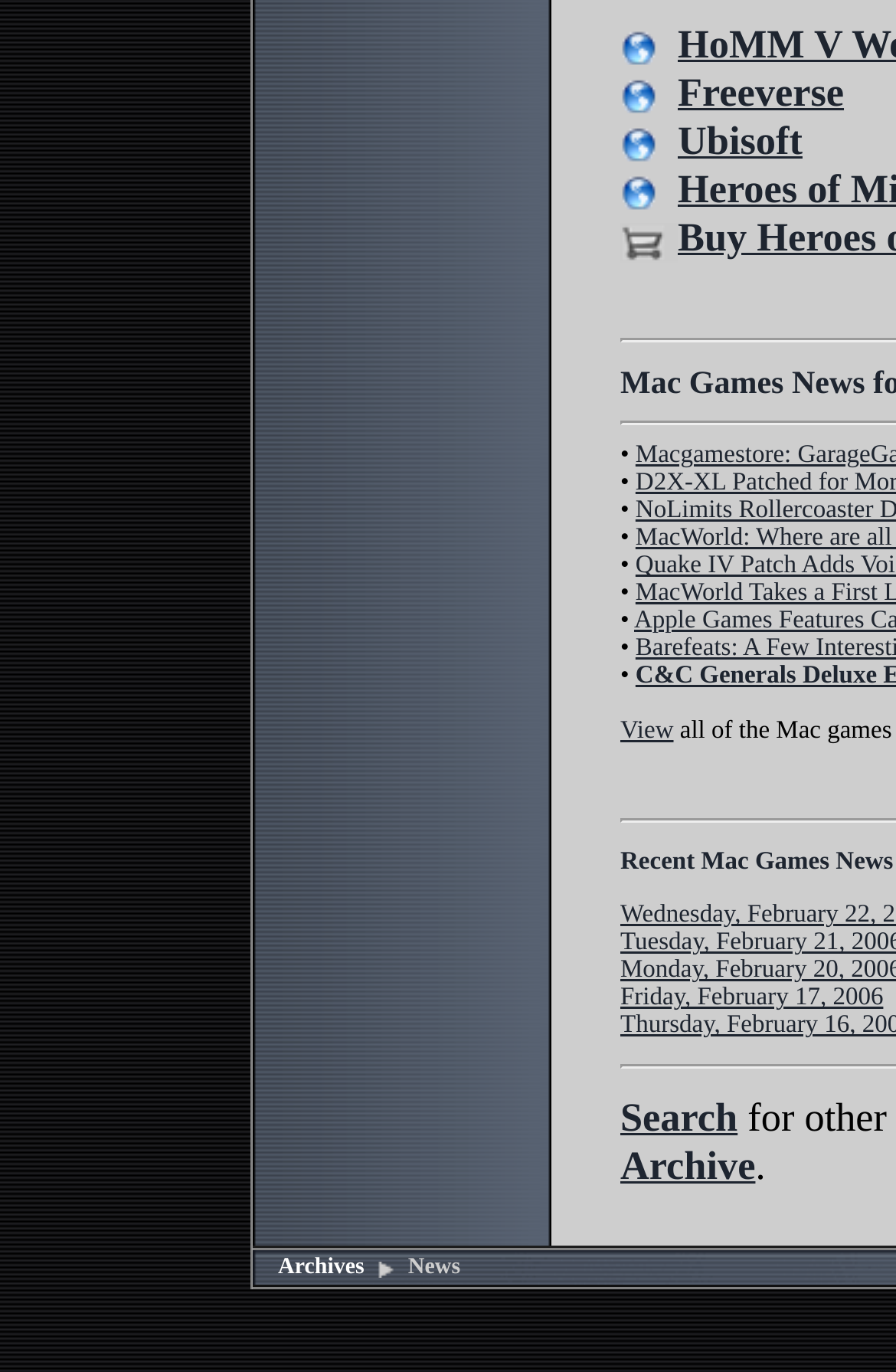What is the text next to the 'Search' link?
Based on the image, answer the question with as much detail as possible.

I found a StaticText element with the text '.' located next to the 'Search' link, with bounding box coordinates [0.843, 0.833, 0.854, 0.867]. This suggests that the text is a separator or a punctuation mark.